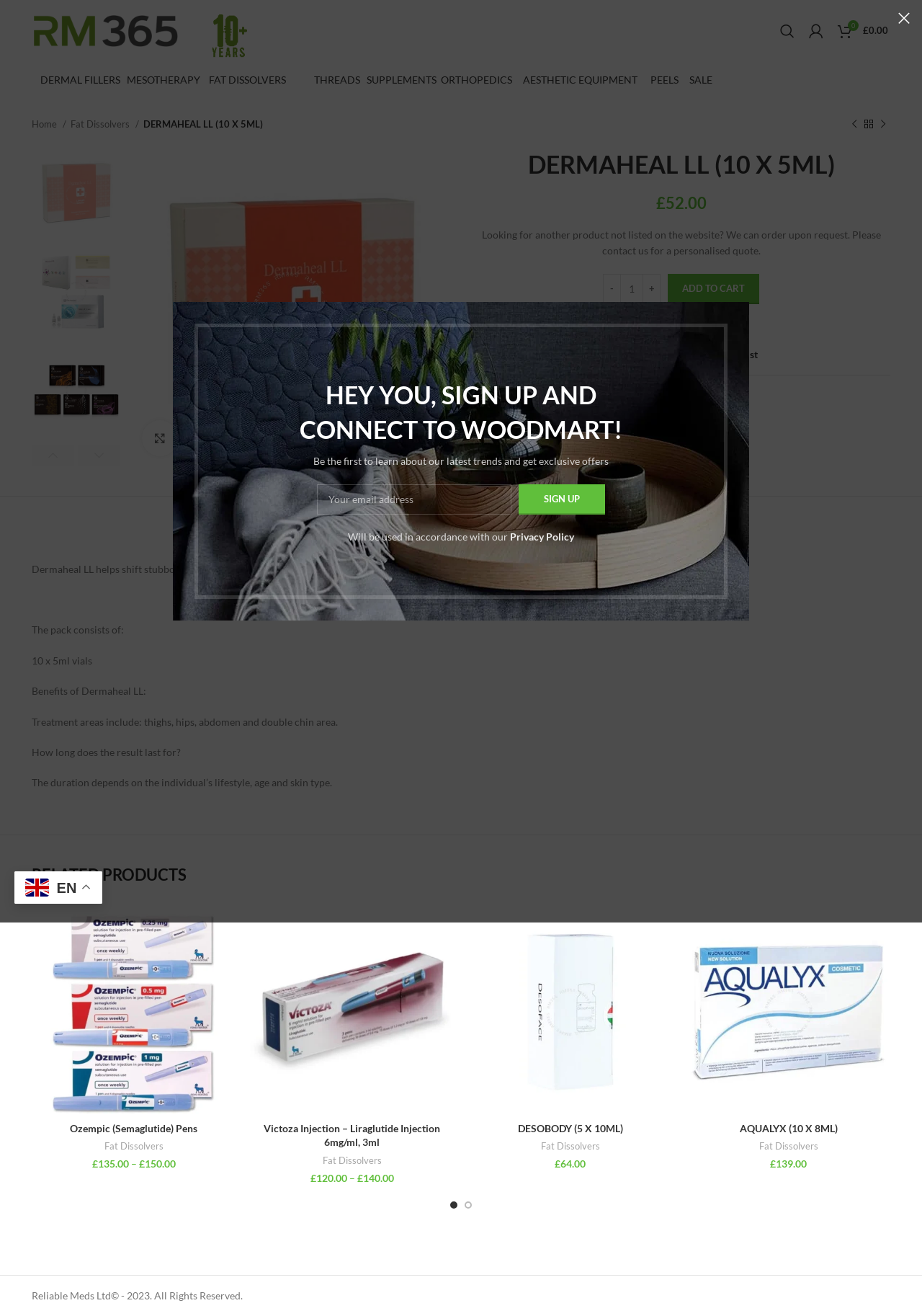What is the name of the product on this page?
Please interpret the details in the image and answer the question thoroughly.

The name of the product is obtained from the heading 'DERMAHEAL LL (10 X 5ML)' on the page, which is a prominent element on the page.